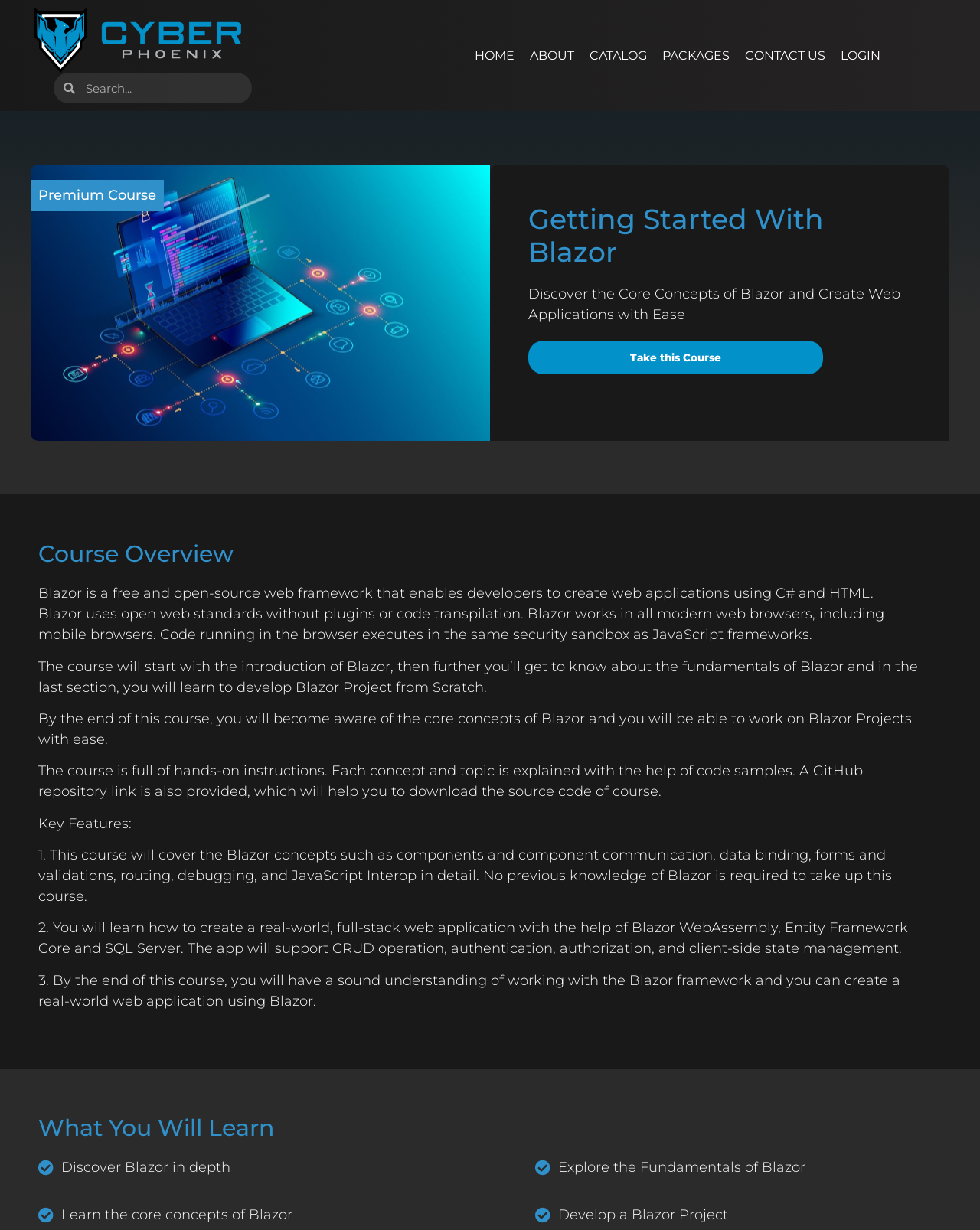Please find and generate the text of the main header of the webpage.

Getting Started With Blazor